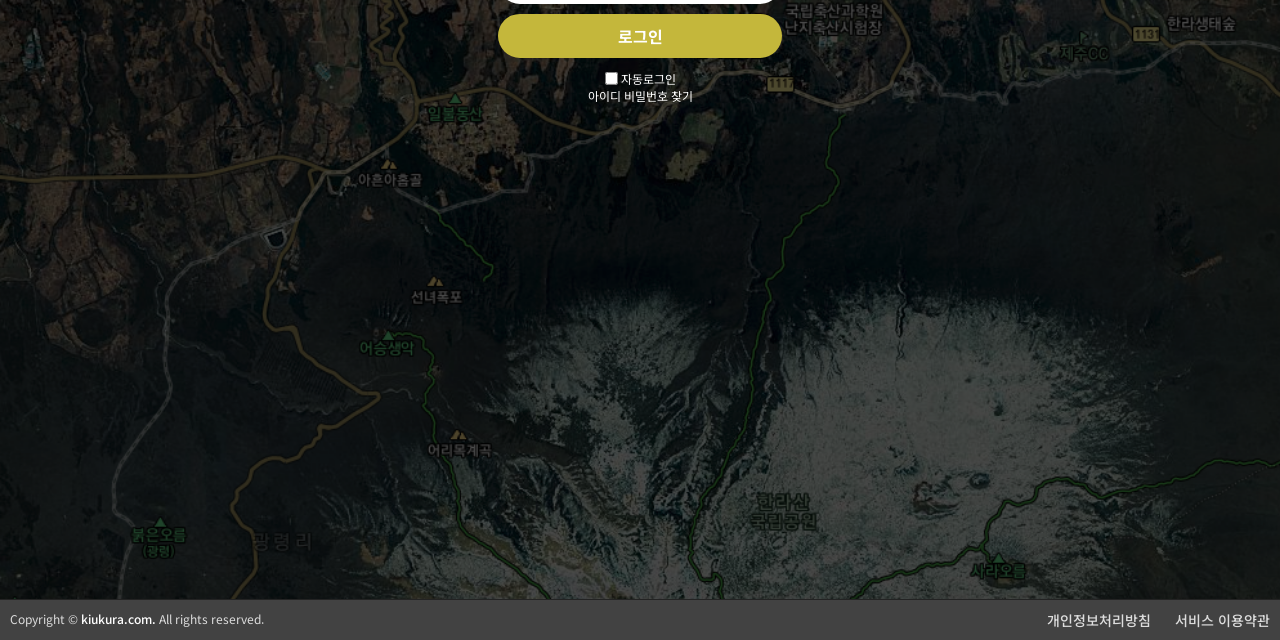Find the bounding box coordinates for the element described here: "서비스 이용약관".

[0.918, 0.953, 0.992, 0.984]